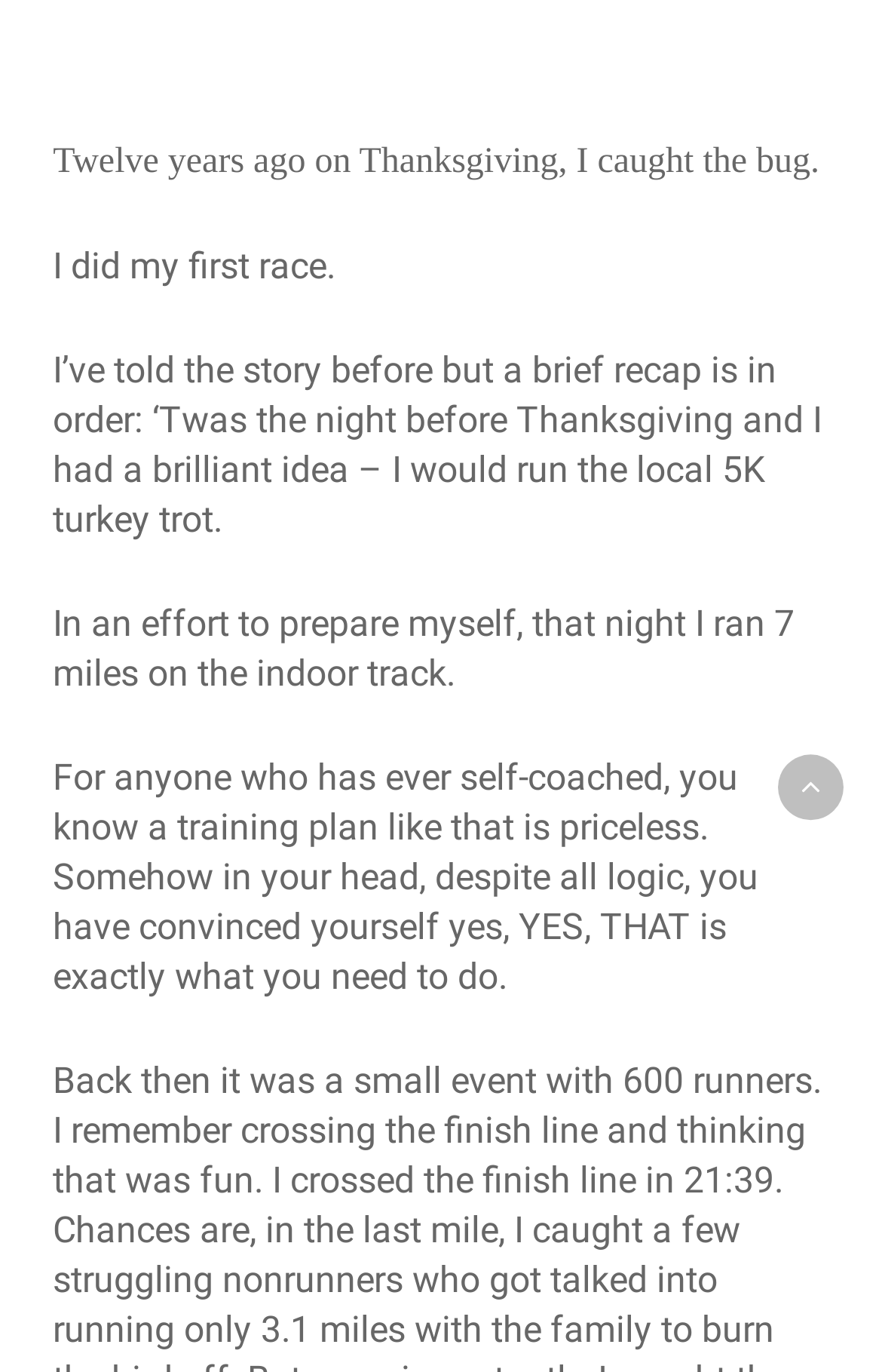Identify the bounding box for the described UI element: "parent_node: Menu aria-label="Back to top"".

[0.882, 0.55, 0.956, 0.598]